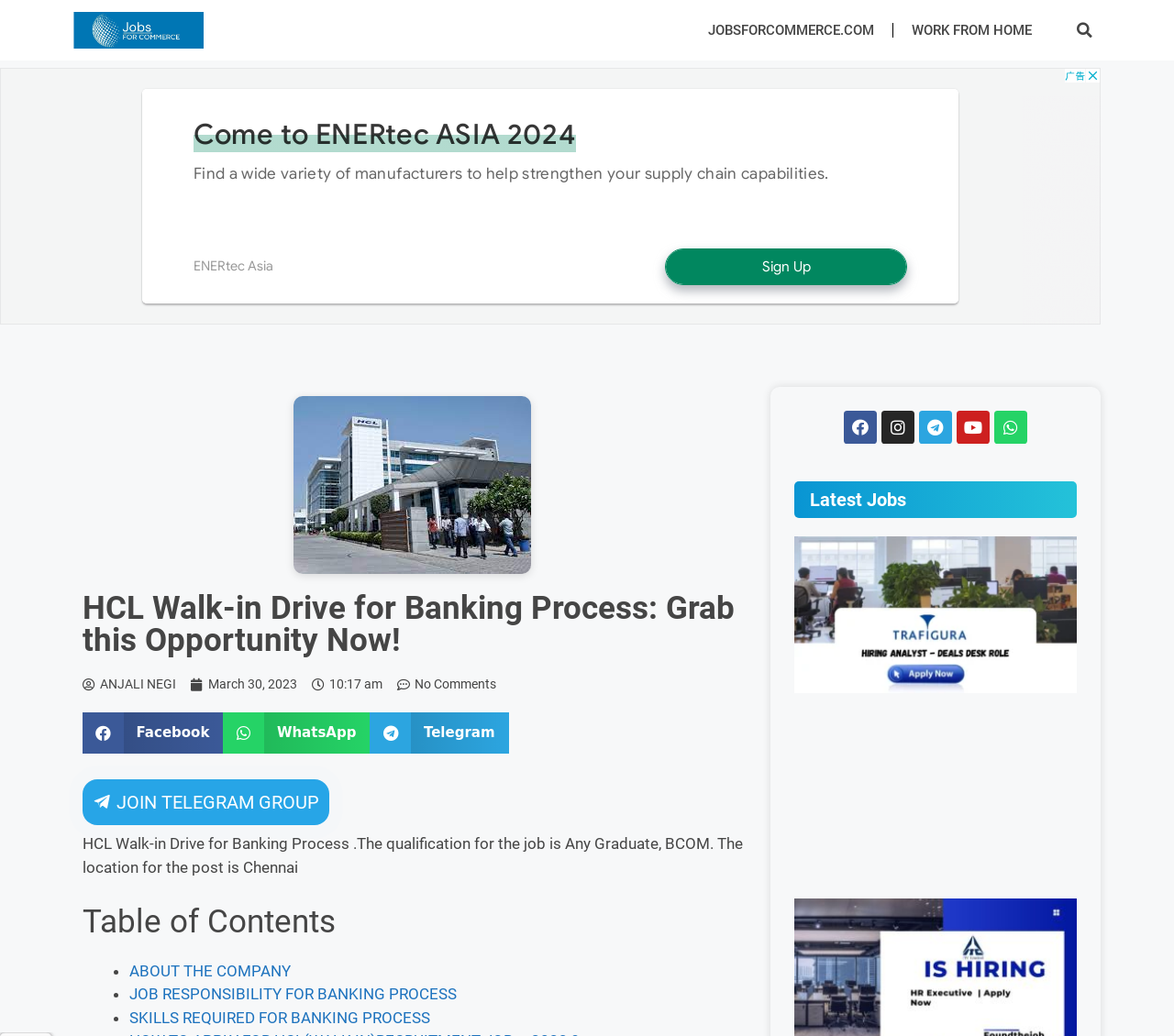How many social media platforms are listed?
Answer the question with a detailed and thorough explanation.

The social media platforms are listed as link elements 'Facebook ', 'Instagram ', 'Telegram ', 'Youtube ', and 'Whatsapp ' which are located at [0.719, 0.396, 0.747, 0.428], [0.751, 0.396, 0.779, 0.428], [0.783, 0.396, 0.811, 0.428], [0.815, 0.396, 0.843, 0.428], and [0.847, 0.396, 0.875, 0.428] respectively. Therefore, there are 5 social media platforms listed.